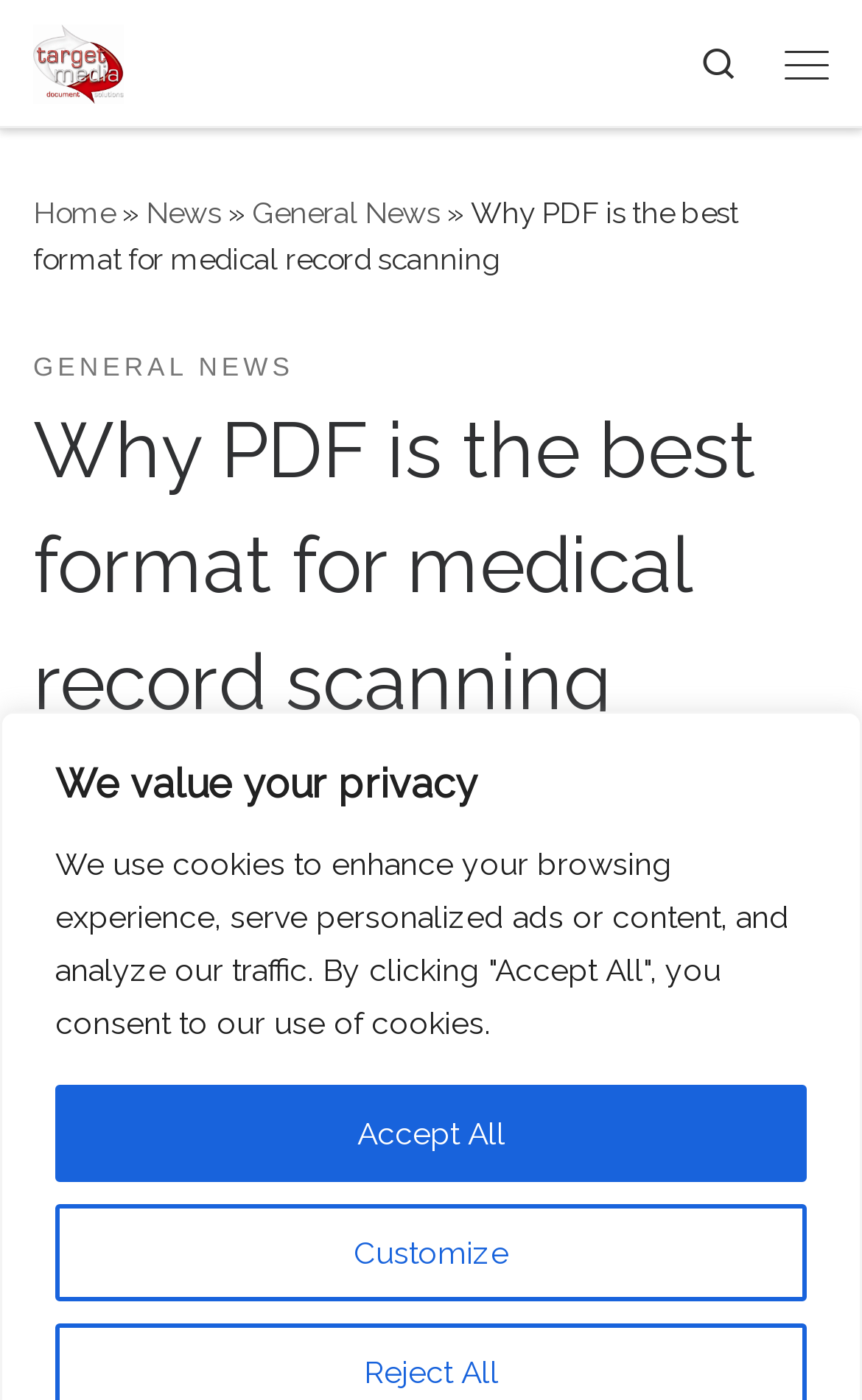Determine the bounding box coordinates of the area to click in order to meet this instruction: "view news".

[0.169, 0.138, 0.256, 0.164]